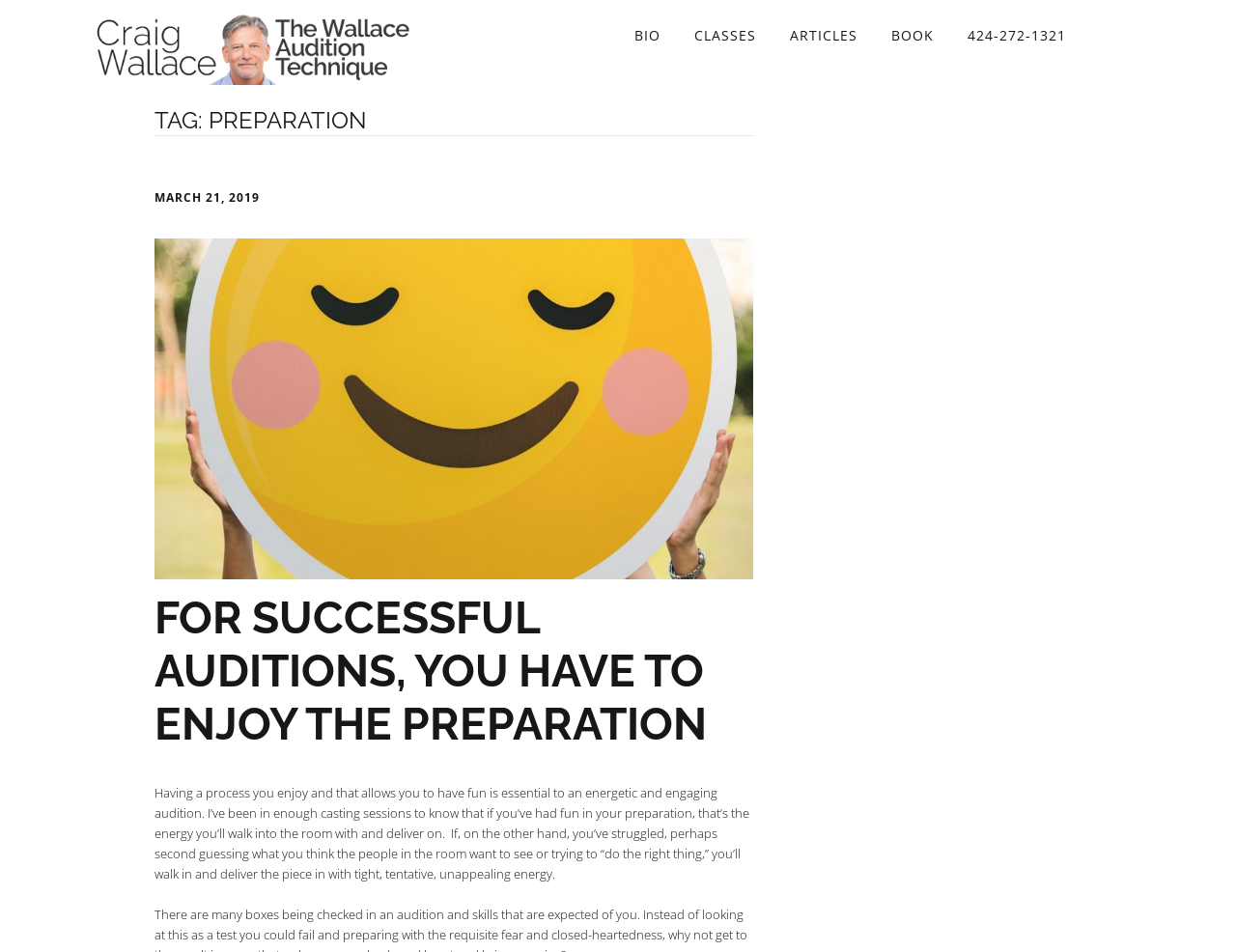What is the topic of the article on this webpage?
Can you provide a detailed and comprehensive answer to the question?

The topic of the article on this webpage is audition preparation, as indicated by the heading 'TAG: PREPARATION' and the content of the article, which discusses the importance of enjoying the preparation process for successful auditions.